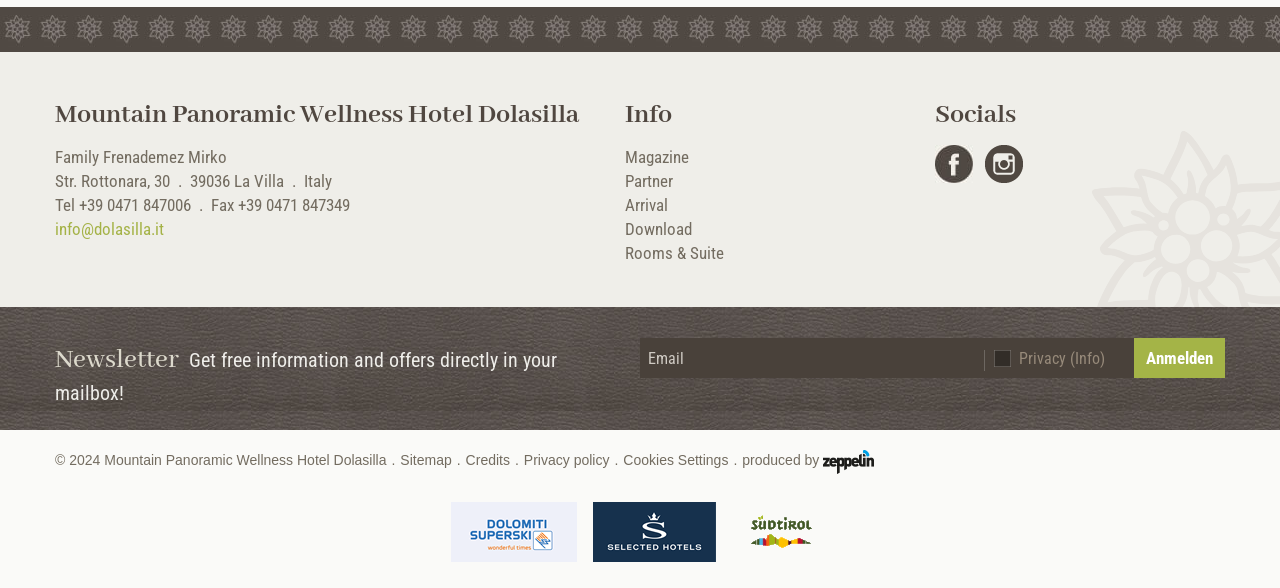What is the name of the hotel?
Look at the image and respond with a one-word or short-phrase answer.

Mountain Panoramic Wellness Hotel Dolasilla